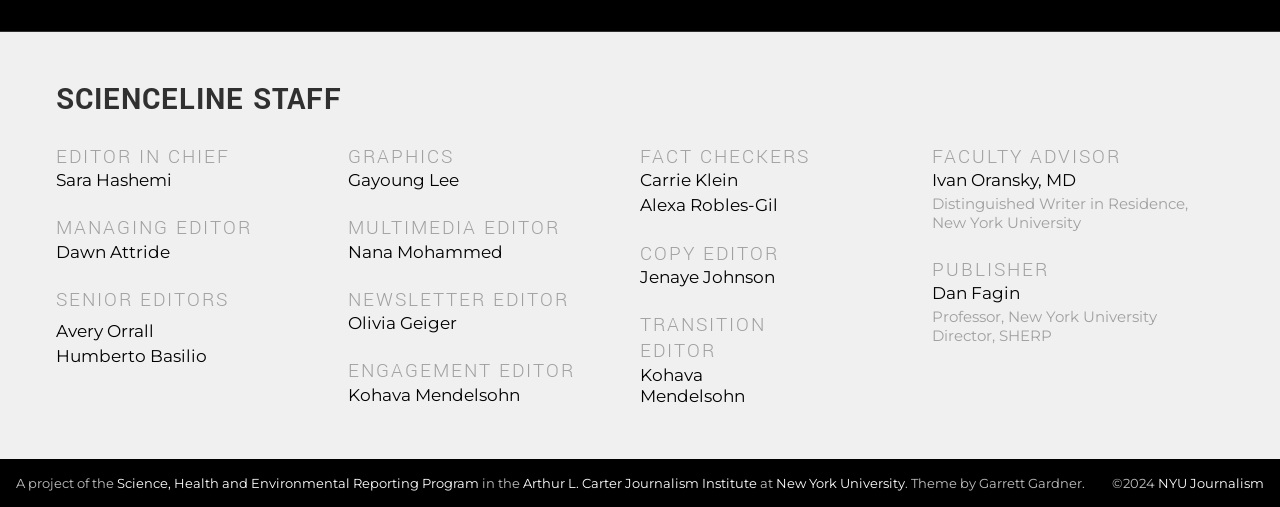Identify the bounding box coordinates for the element you need to click to achieve the following task: "Learn more about Gayoung Lee's work". Provide the bounding box coordinates as four float numbers between 0 and 1, in the form [left, top, right, bottom].

[0.272, 0.336, 0.359, 0.375]